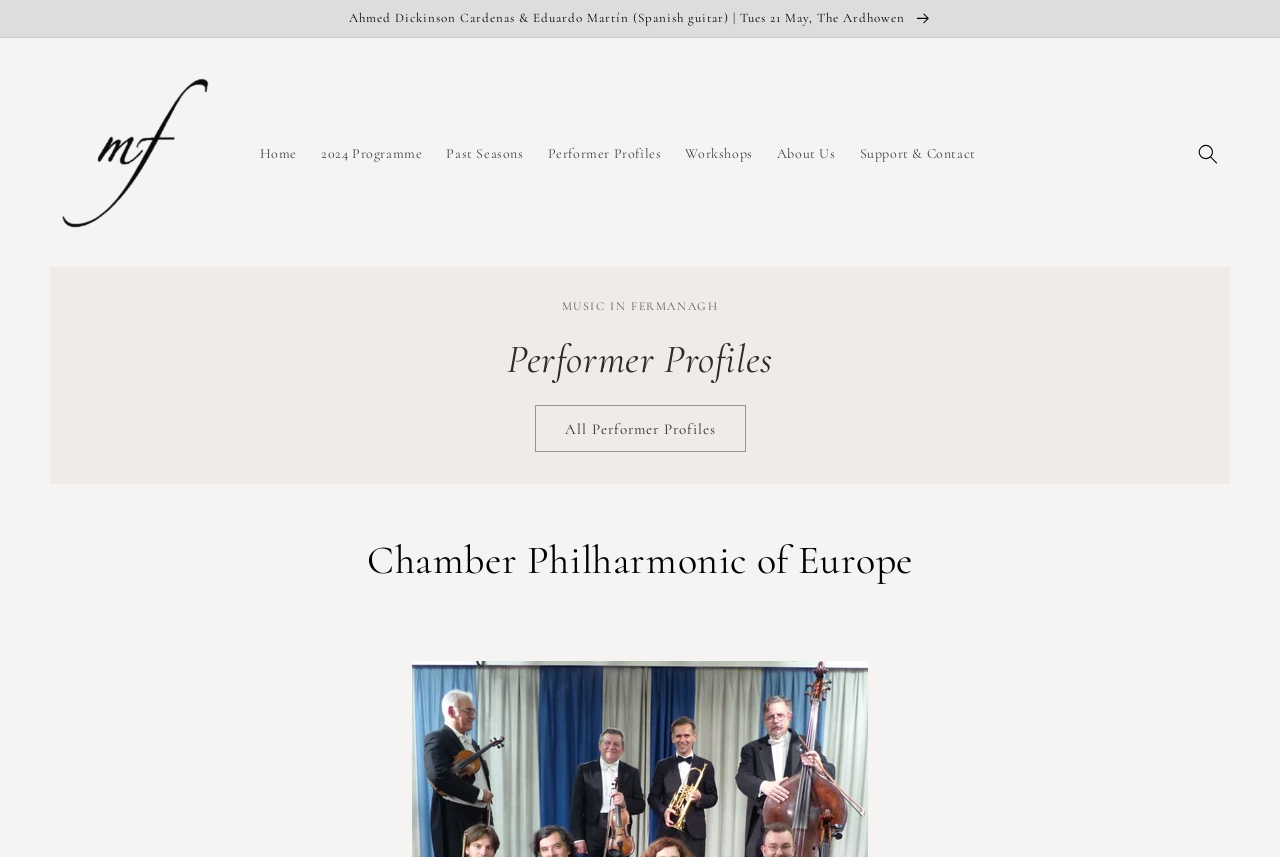Identify the bounding box for the described UI element. Provide the coordinates in (top-left x, top-left y, bottom-right x, bottom-right y) format with values ranging from 0 to 1: Performer Profiles

[0.418, 0.156, 0.526, 0.205]